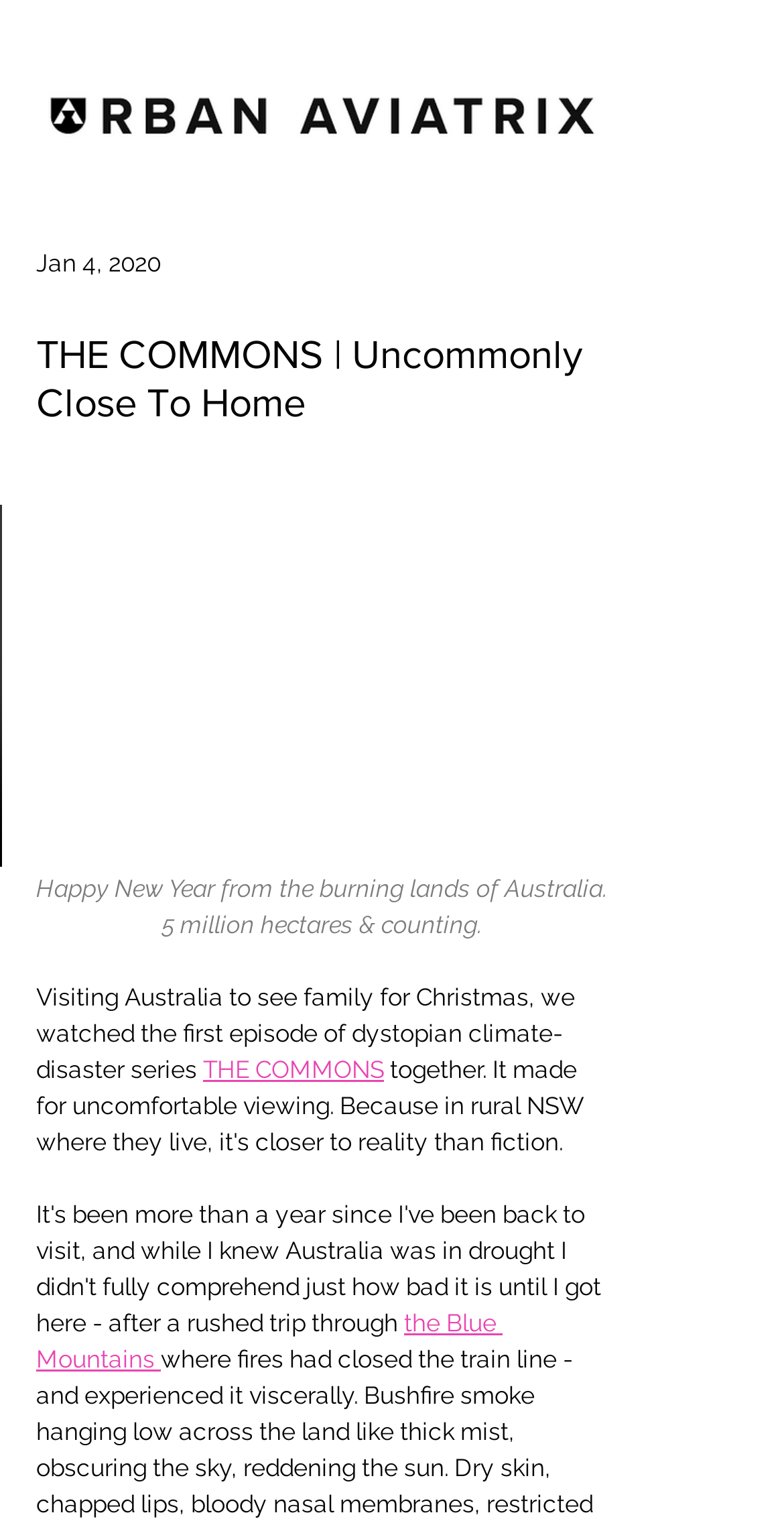How many hectares of land are burning in Australia?
Please provide a comprehensive and detailed answer to the question.

The answer can be found in the StaticText element 'Happy New Year from the burning lands of Australia. 5 million hectares & counting.' which mentions the number of hectares burning in Australia.